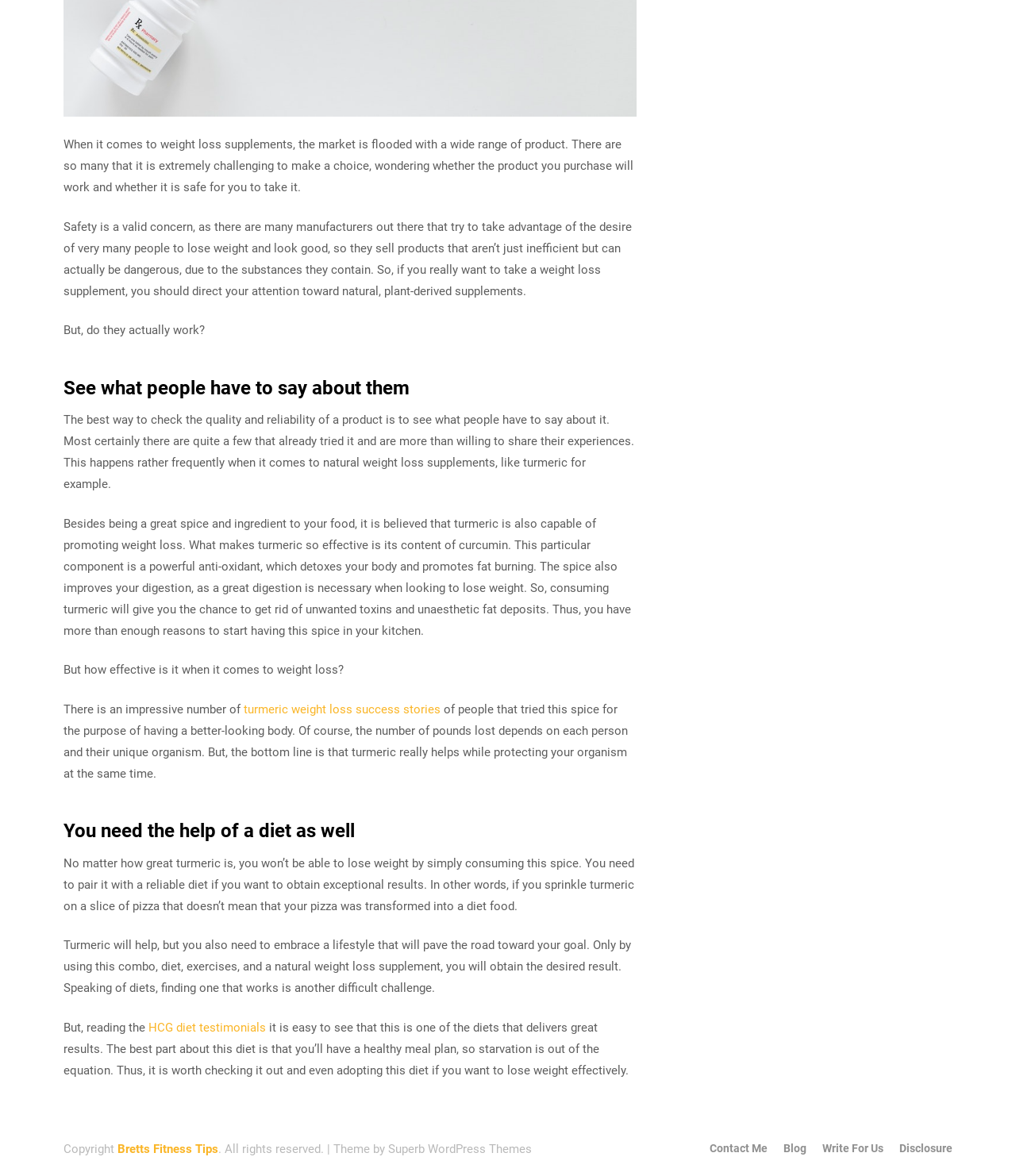Using the webpage screenshot, locate the HTML element that fits the following description and provide its bounding box: "Contact Me".

[0.698, 0.972, 0.755, 0.981]